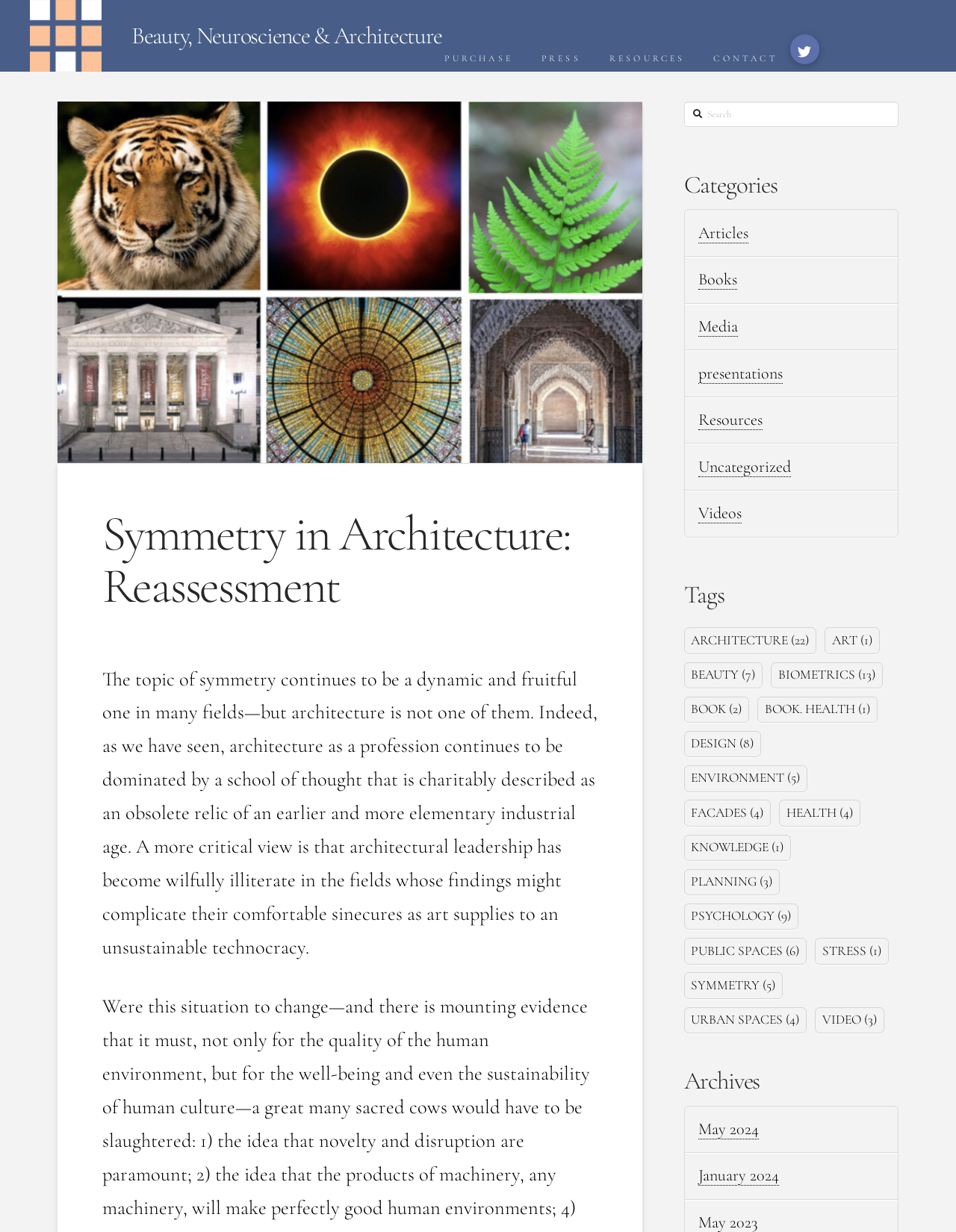Find the bounding box coordinates for the UI element whose description is: "Planning (3)". The coordinates should be four float numbers between 0 and 1, in the format [left, top, right, bottom].

[0.715, 0.705, 0.816, 0.727]